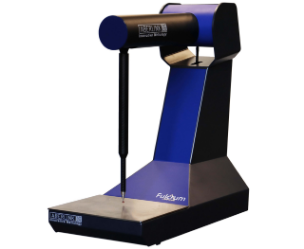Explain the image in detail, mentioning the main subjects and background elements.

The image displays the Fulcrum, a revolutionary manual coordinate measuring machine (CMM) designed for precision inspection directly on the shop floor. Its compact and portable design features three rotary axes, allowing users to perform accurate measurements right next to their machine tools. This innovative instrument enhances productivity in industrial applications, catering to manufacturers' needs for efficient and effective measurement solutions. The Fulcrum exemplifies technological advancement in the field of dimensional inspection, offering a balance of portability and precision to meet the demands of modern manufacturing environments.